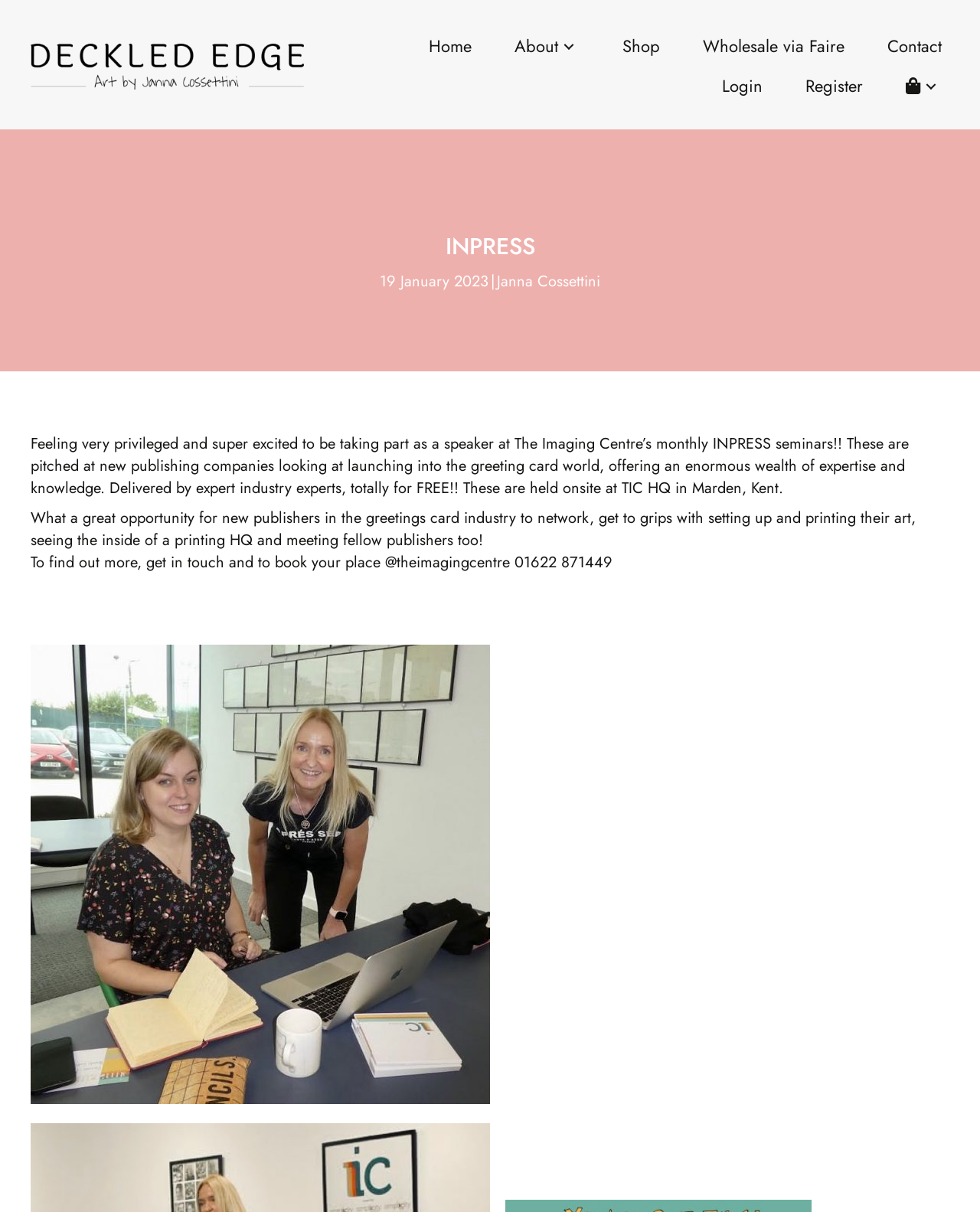Identify the bounding box of the HTML element described here: "Janna Cossettini". Provide the coordinates as four float numbers between 0 and 1: [left, top, right, bottom].

[0.507, 0.223, 0.612, 0.241]